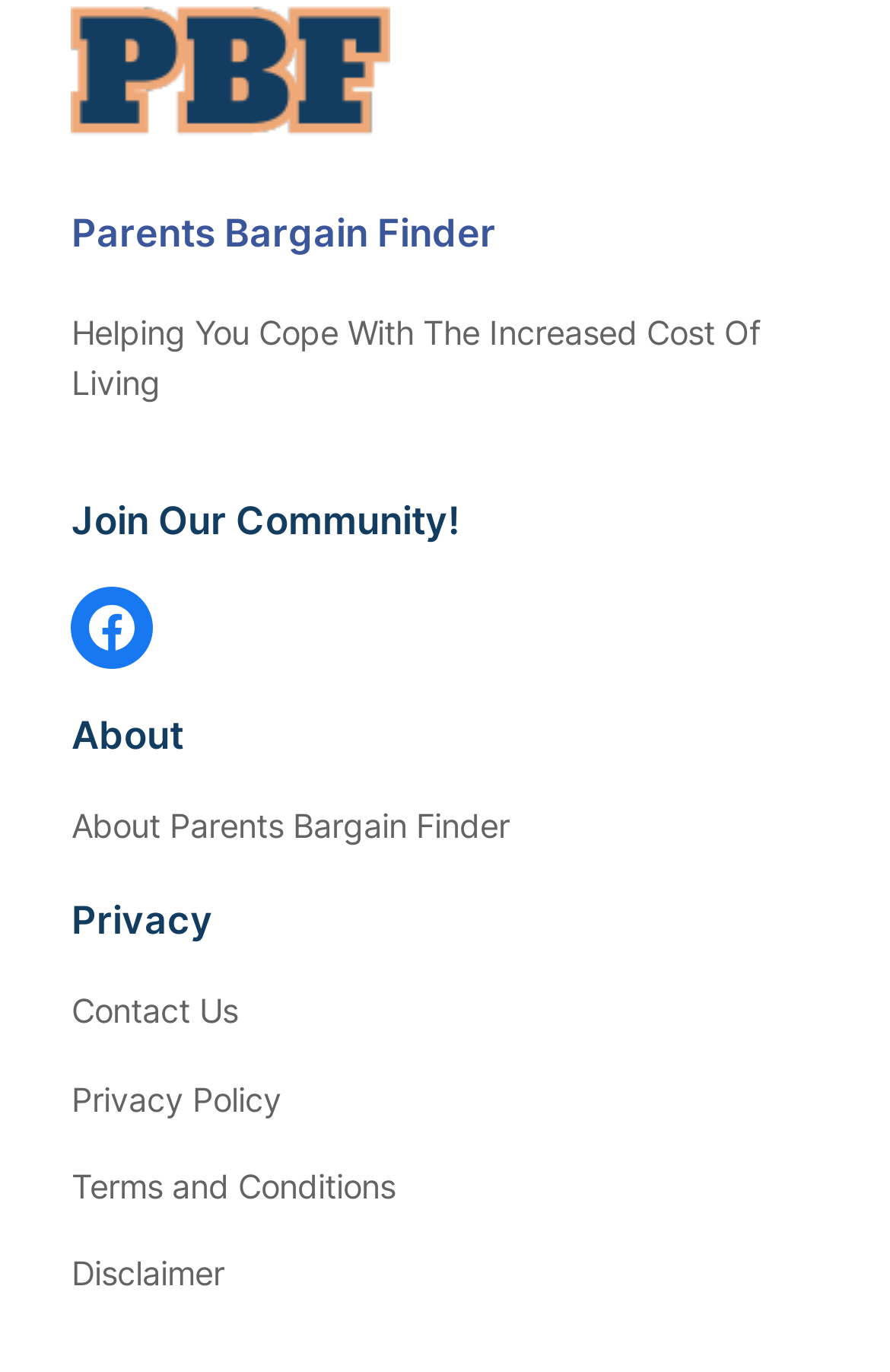What is the name of the community?
Using the details shown in the screenshot, provide a comprehensive answer to the question.

The link 'Parents Bargain Finder' at the top of the page suggests that this is the name of the community or website.